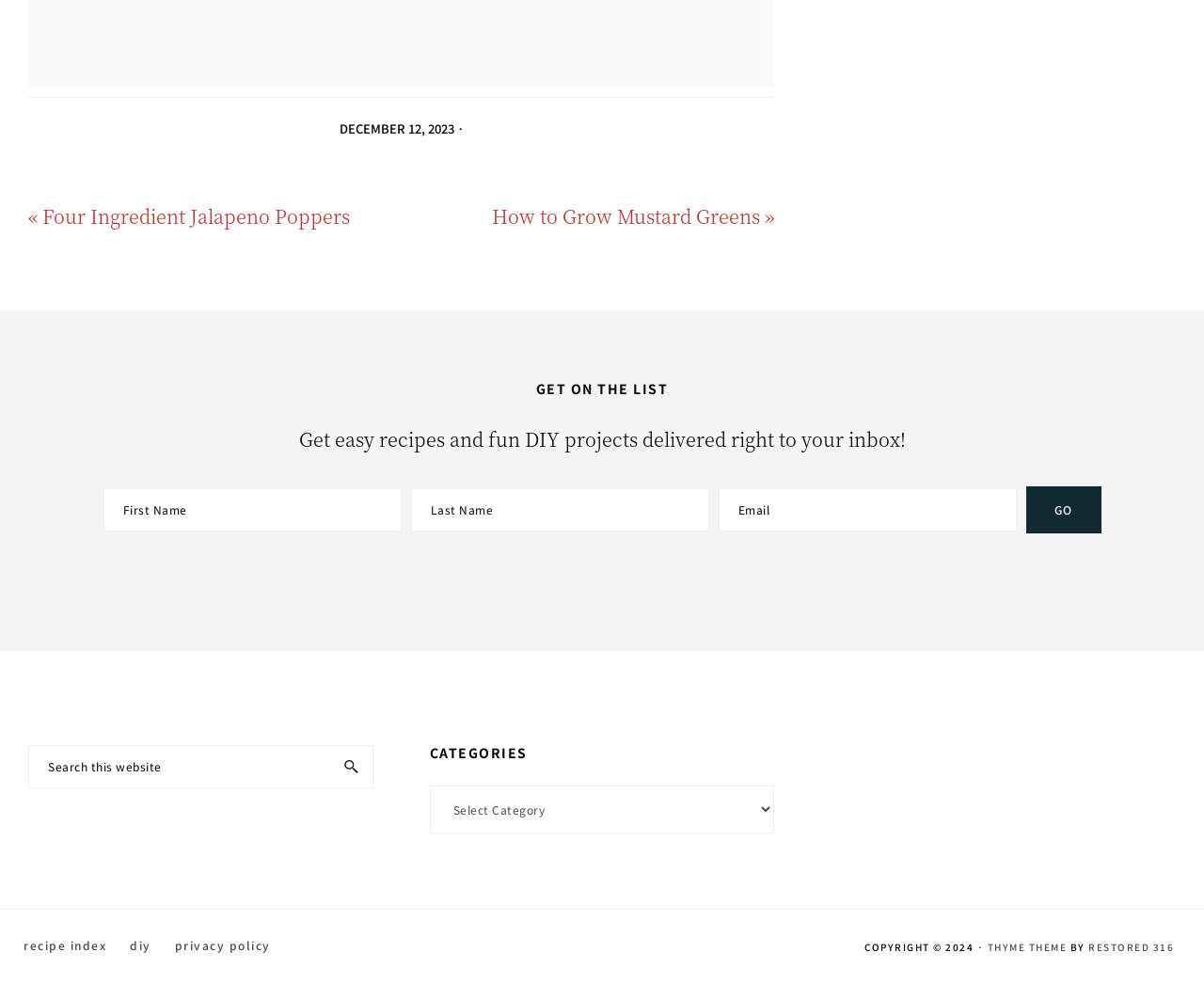Please give a one-word or short phrase response to the following question: 
What categories are available on the website?

Categories